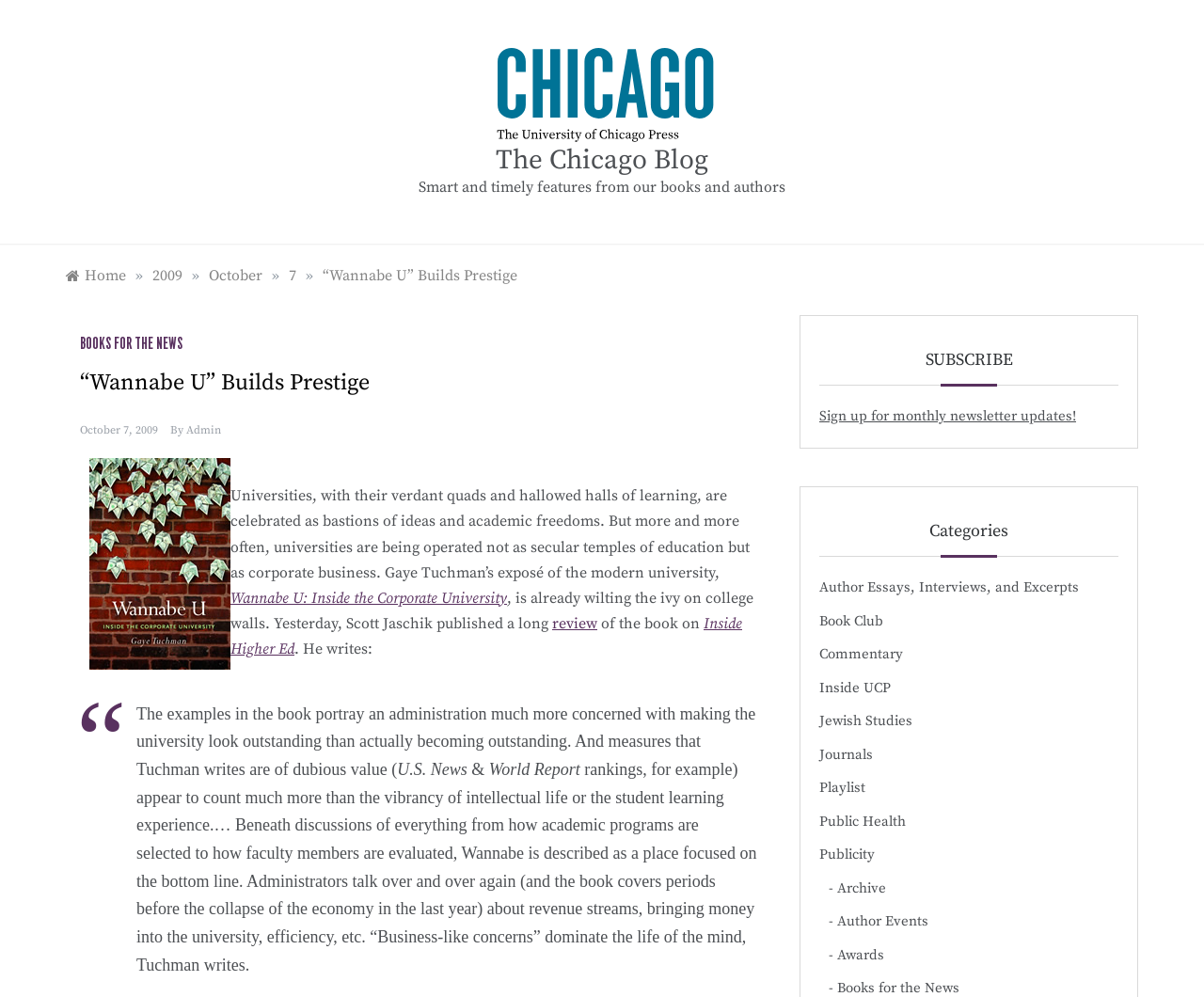How many categories are listed on the webpage?
Using the image provided, answer with just one word or phrase.

11